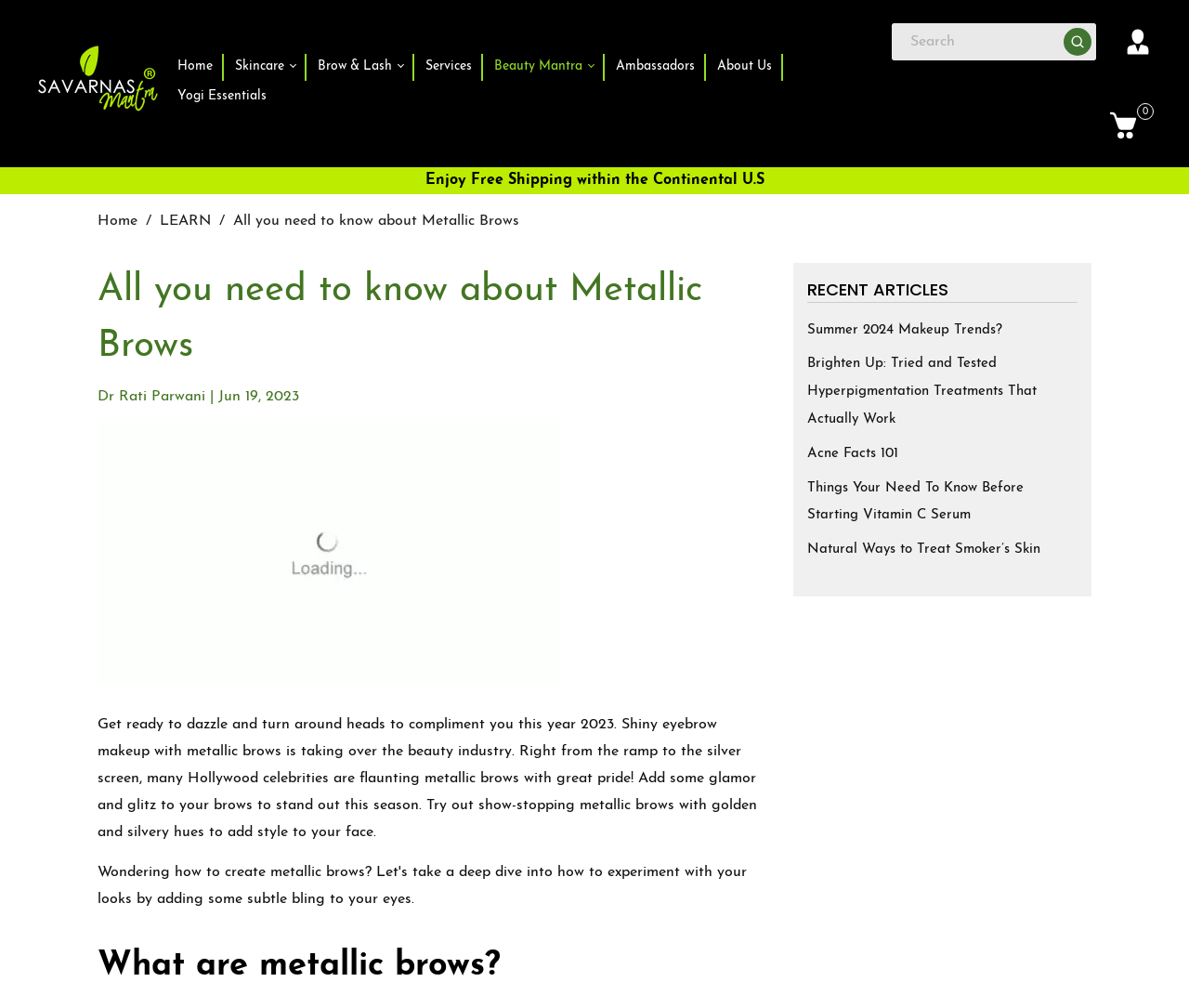What is the main topic of this webpage?
Could you please answer the question thoroughly and with as much detail as possible?

Based on the webpage's content, including the heading 'All you need to know about Metallic Brows' and the text 'Get ready to dazzle and turn around heads to compliment you this year 2023. Shiny eyebrow makeup with metallic brows is taking over the beauty industry.', it is clear that the main topic of this webpage is metallic brows.